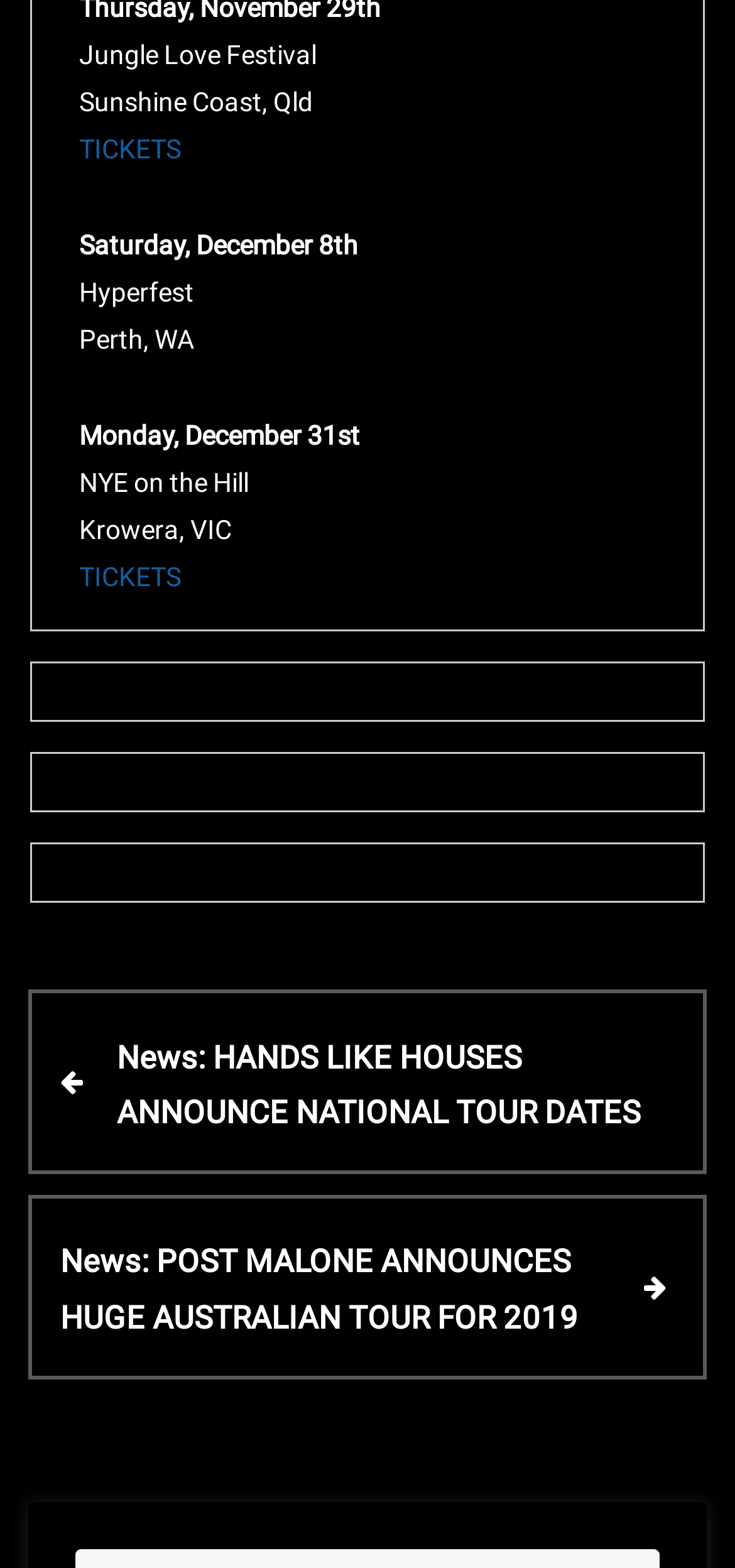Find and provide the bounding box coordinates for the UI element described with: "TICKETS".

[0.108, 0.086, 0.246, 0.105]